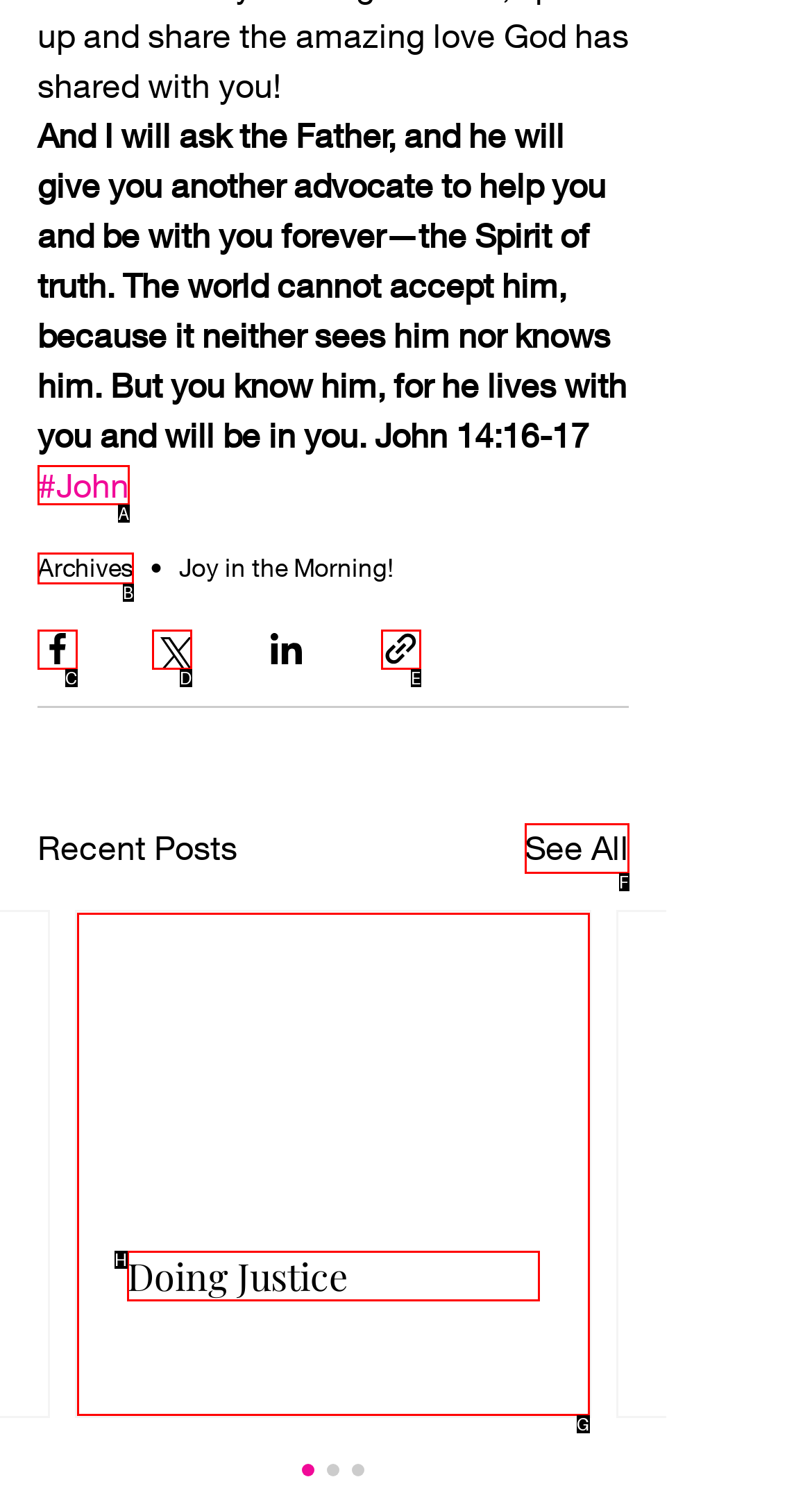Determine which option aligns with the description: Contact your hosting provider. Provide the letter of the chosen option directly.

None